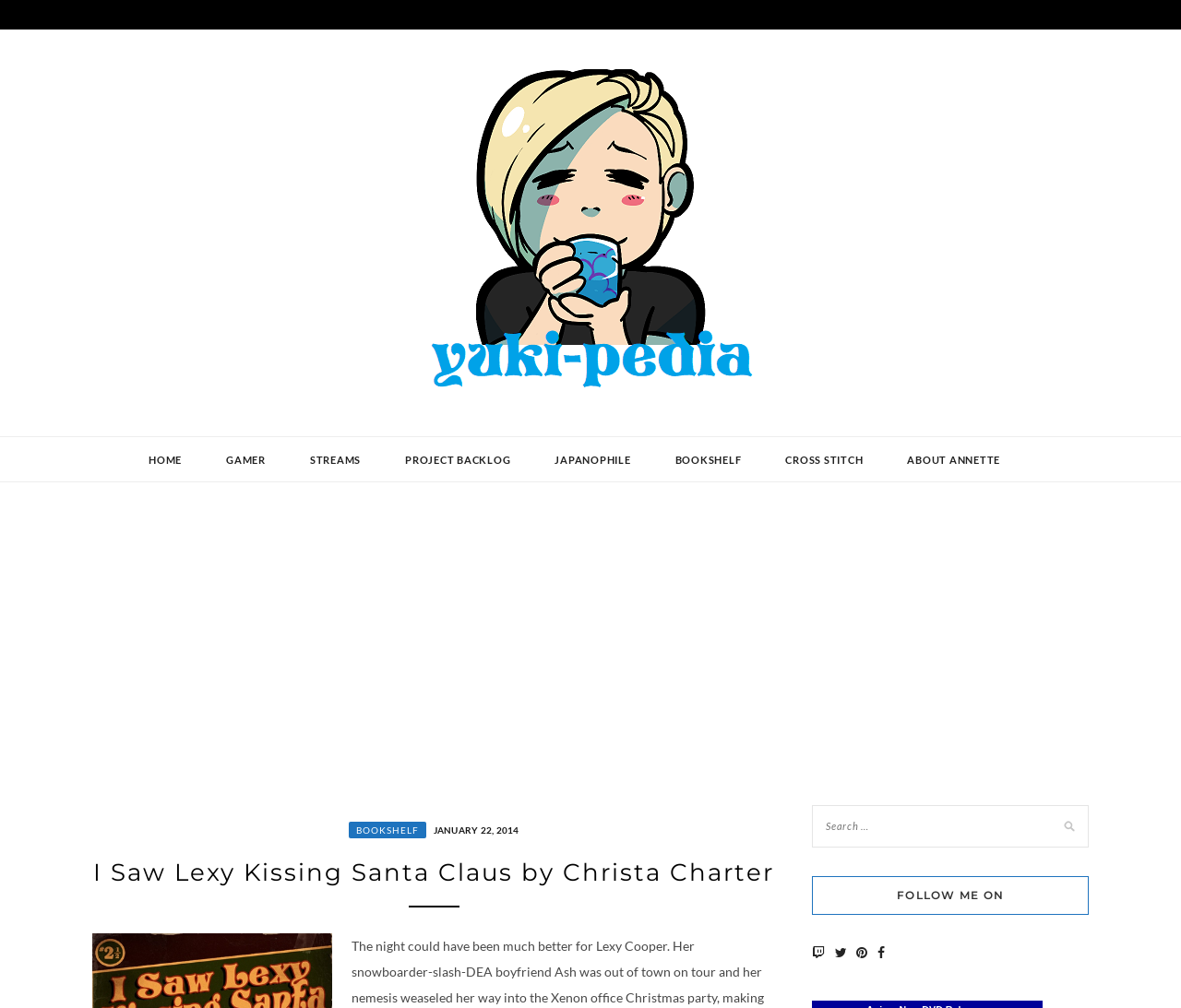Please find the bounding box coordinates of the element that must be clicked to perform the given instruction: "Go to the HOME page". The coordinates should be four float numbers from 0 to 1, i.e., [left, top, right, bottom].

[0.122, 0.433, 0.158, 0.479]